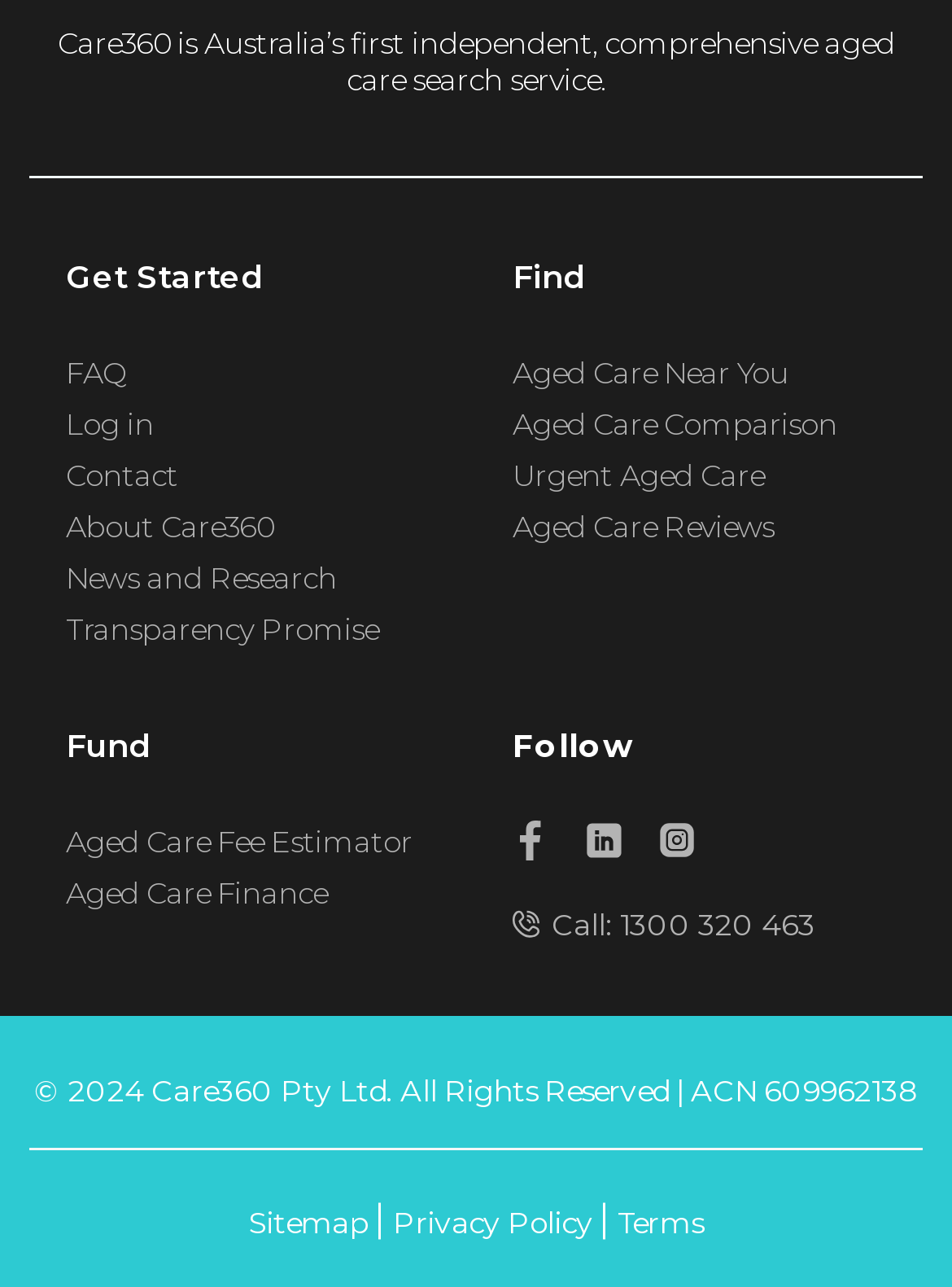Please find the bounding box coordinates for the clickable element needed to perform this instruction: "Get started with Care360".

[0.069, 0.199, 0.5, 0.229]